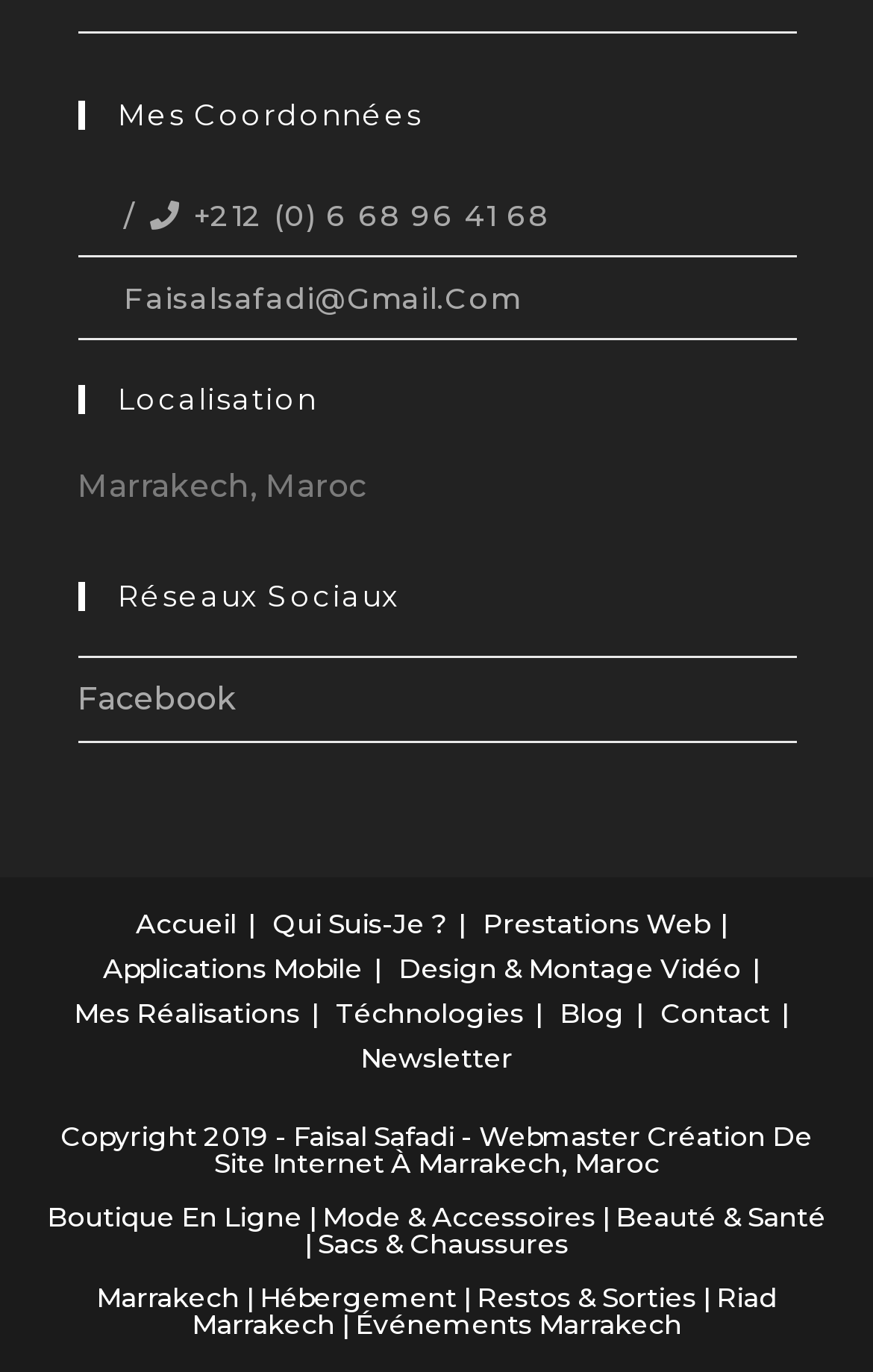What is the location of the webmaster?
Answer the question in as much detail as possible.

I found the location of the webmaster by looking at the 'Localisation' section, which is a heading element, and then I found the static text element 'Marrakech, Maroc' right below it.